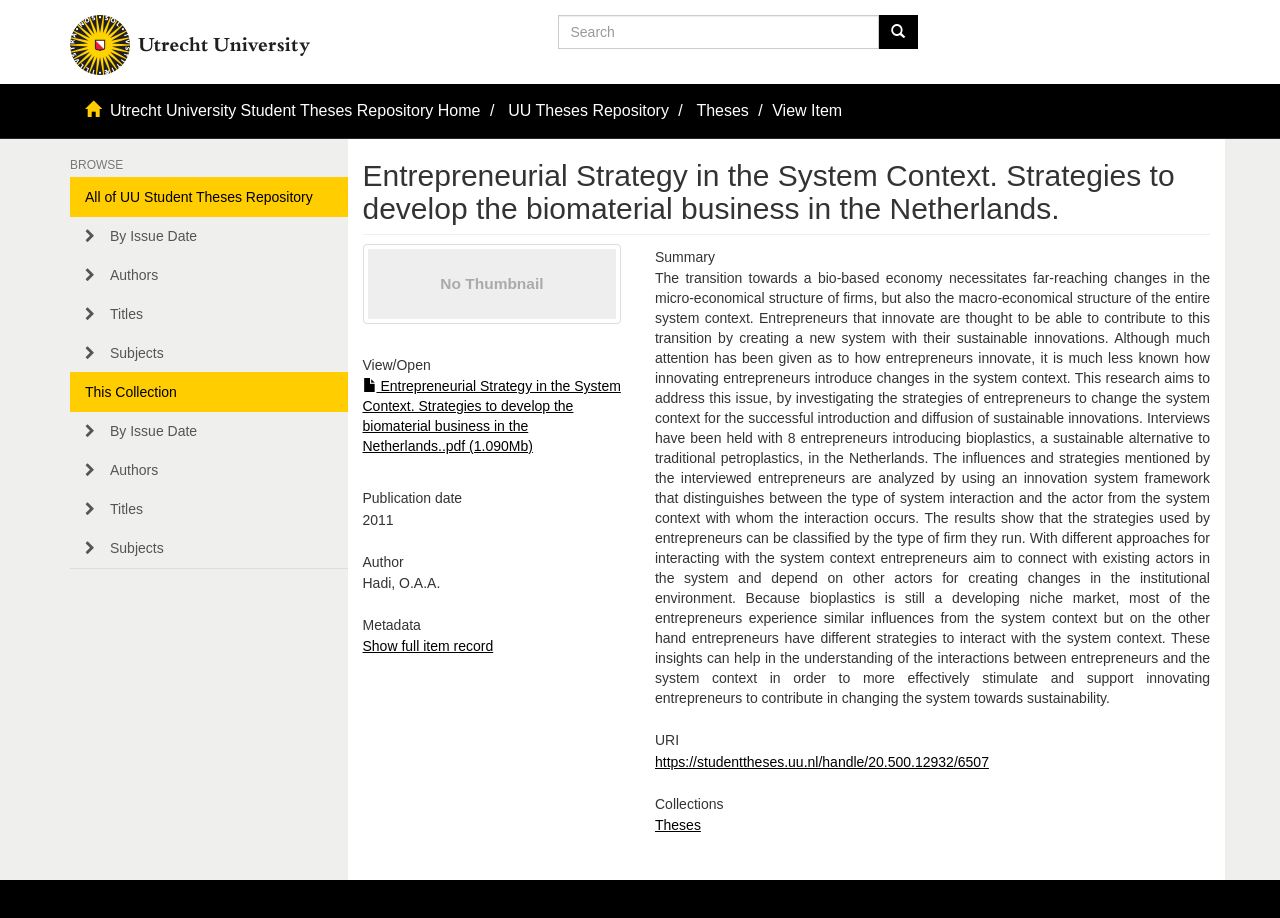Determine the coordinates of the bounding box for the clickable area needed to execute this instruction: "Browse by issue date".

[0.055, 0.235, 0.271, 0.279]